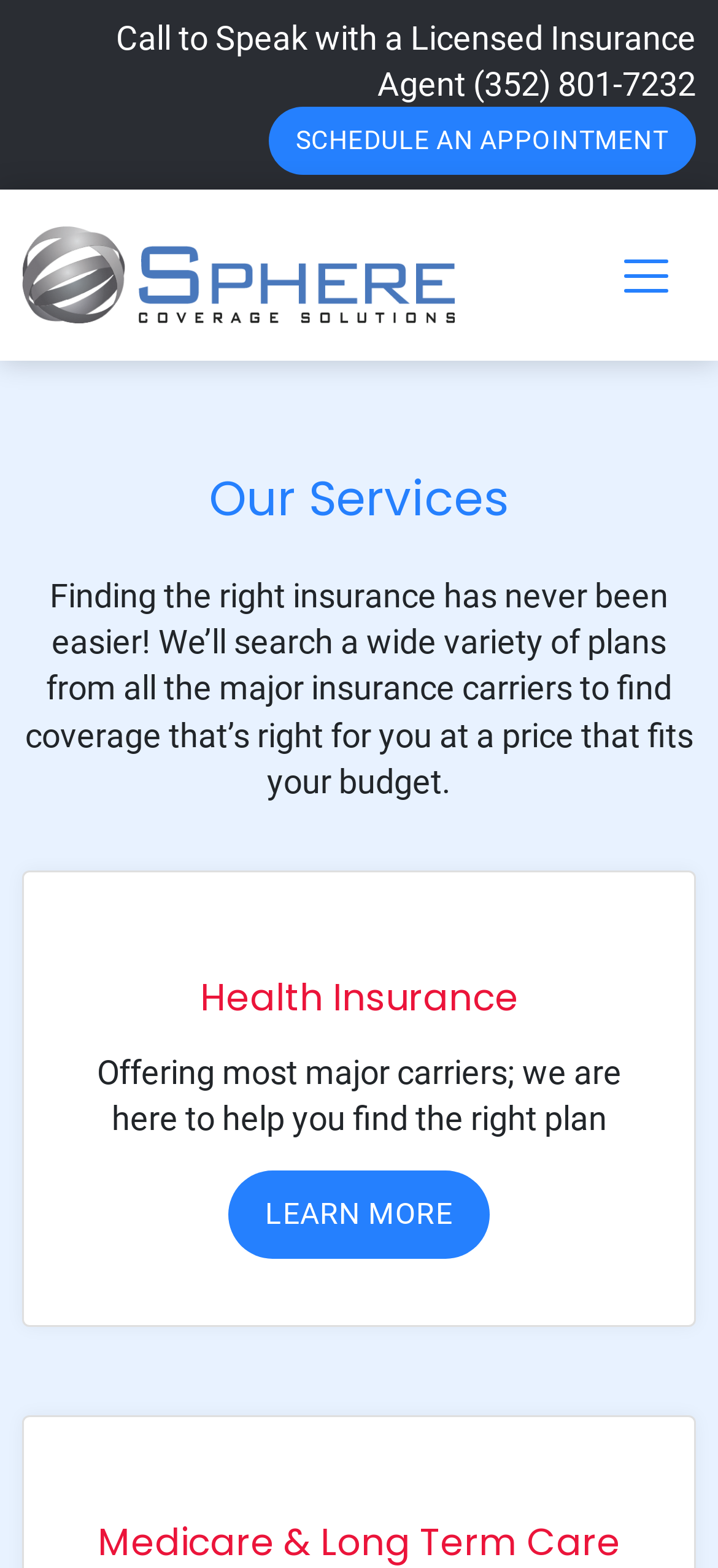What is the logo of Sphere Coverage Solutions?
Offer a detailed and full explanation in response to the question.

The logo of Sphere Coverage Solutions is an image located at the top-left section of the webpage, and it is described as 'Sphere Coverage Solutions Logo'.